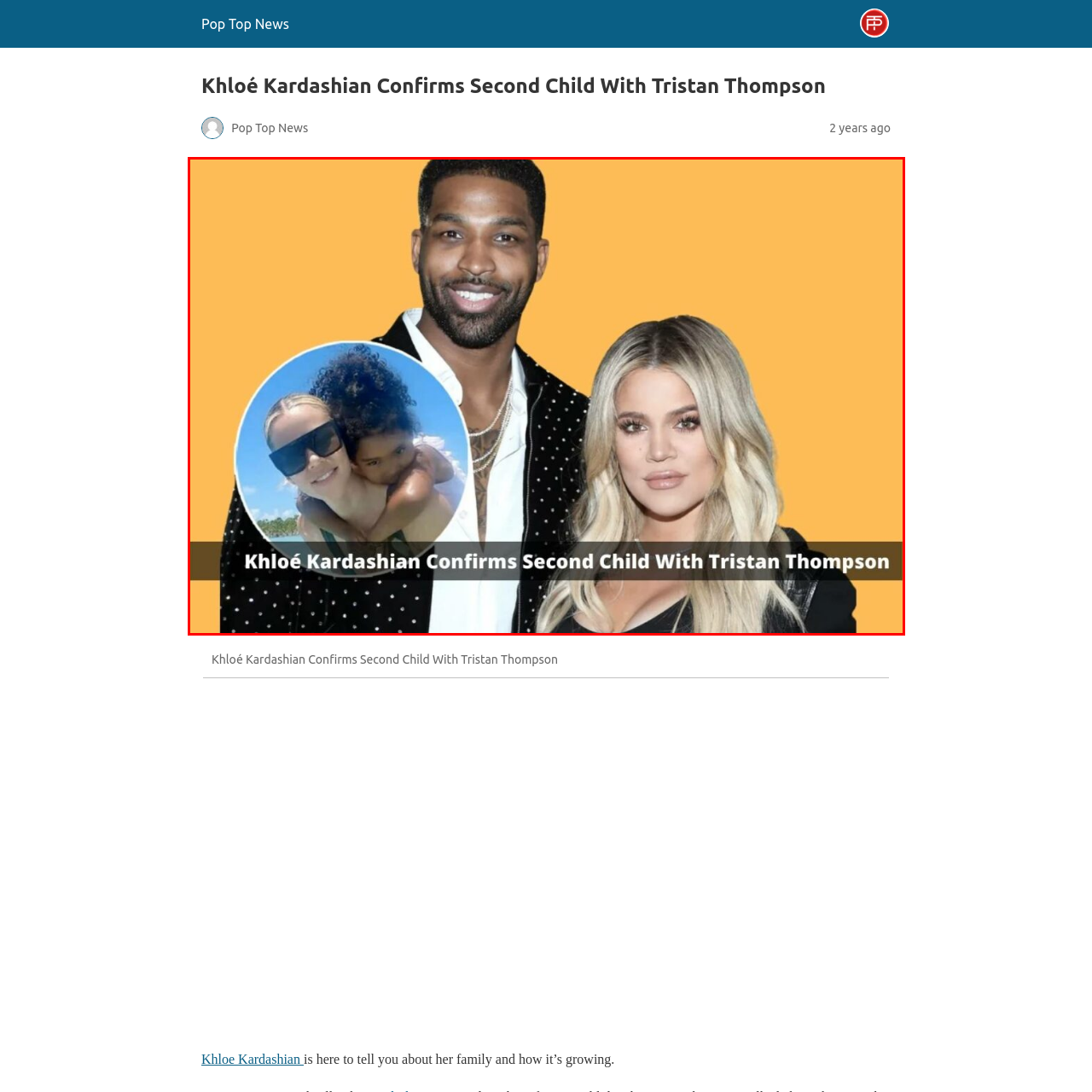Craft an in-depth description of the visual elements captured within the red box.

The image features Khloé Kardashian and Tristan Thompson, capturing a joyful moment as they announce the arrival of their second child together. Khloé is styled with long, light-colored hair and a confident expression, and she’s dressed in a stylish top. Tristan stands beside her, sporting a trendy outfit with a polka dot blazer, flashing a bright smile, which adds to the celebratory essence of the announcement. In the corner, a circular inset displays a heartwarming photo of Khloé with their first child, showcasing both the fun and intimate aspects of their growing family. The background is a warm, bright color that emphasizes the happiness of this family milestone, with the caption prominently stating, "Khloé Kardashian Confirms Second Child With Tristan Thompson." This image encapsulates a significant and personal moment in their lives, resonating with fans and followers alike.